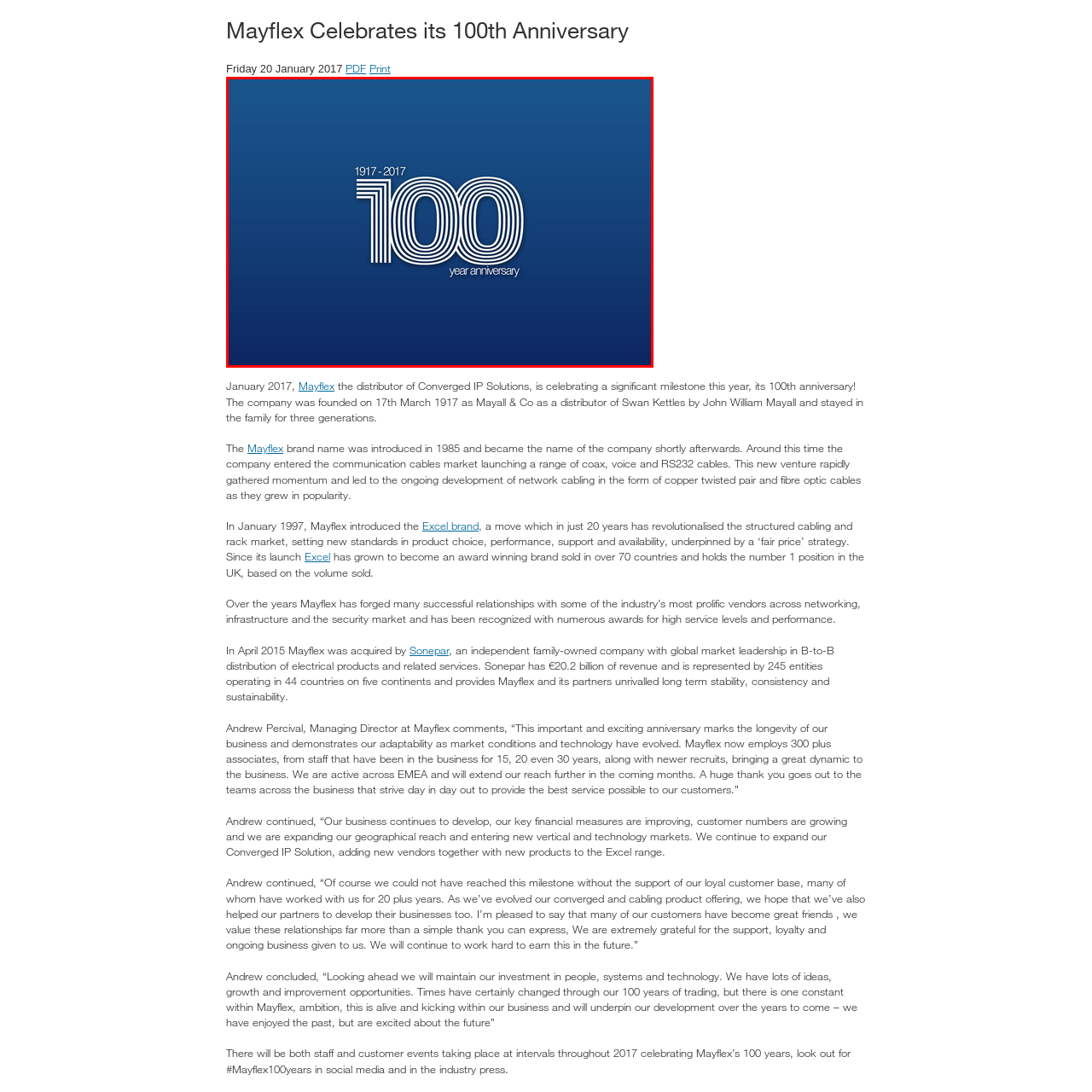Observe the image enclosed by the red rectangle, What was the original name of Mayflex when it was founded in 1917?
 Give a single word or phrase as your answer.

Mayall & Co